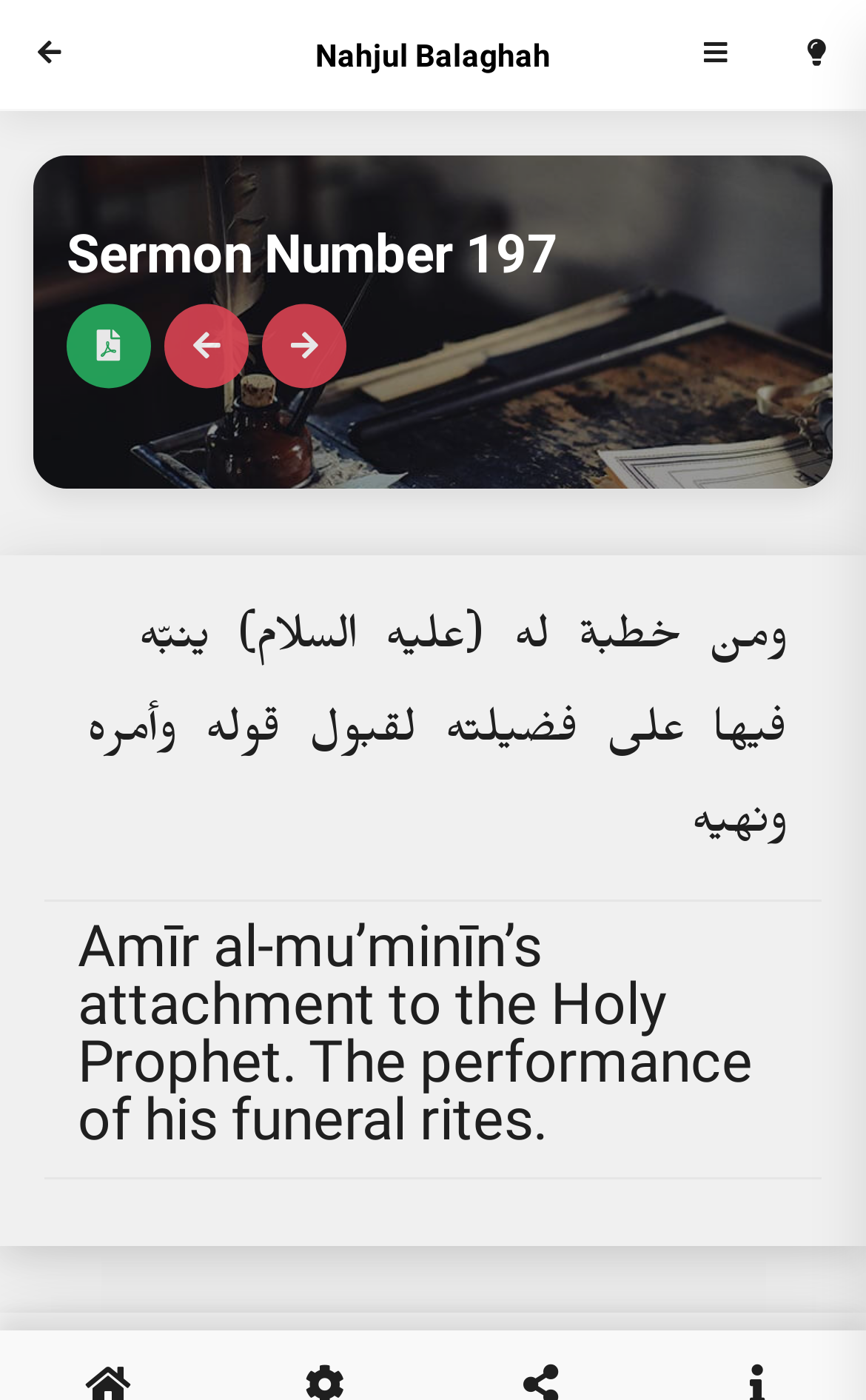Give a short answer using one word or phrase for the question:
What is the sermon number on this page?

197